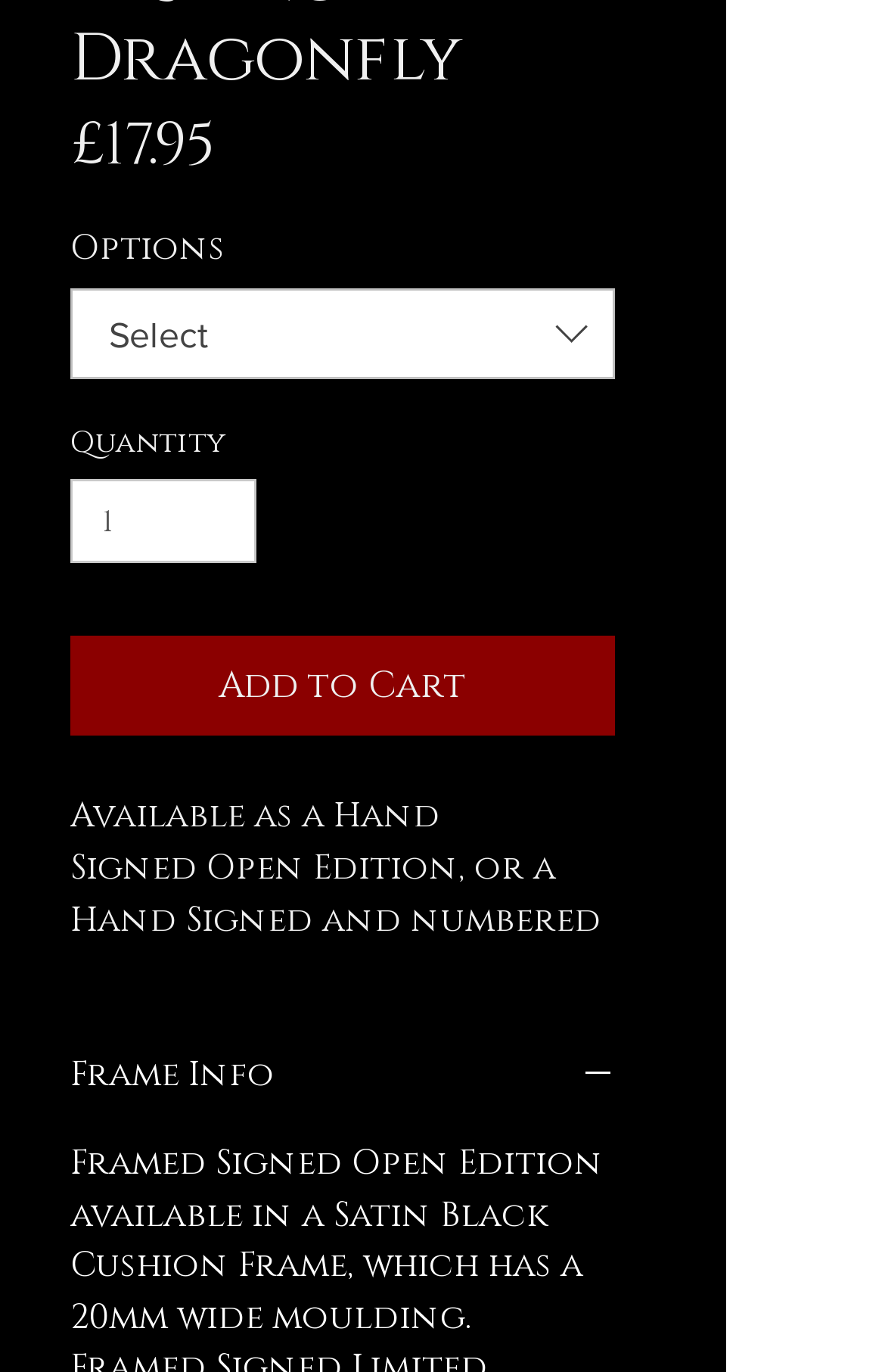Refer to the image and offer a detailed explanation in response to the question: What type of frame is available for the signed open edition?

According to the webpage, the framed signed open edition is available in a Satin Black Cushion Frame, which has a 20mm wide moulding, as described in the text 'Framed Signed Open Edition available in a Satin Black Cushion Frame, which has a 20mm wide moulding'.